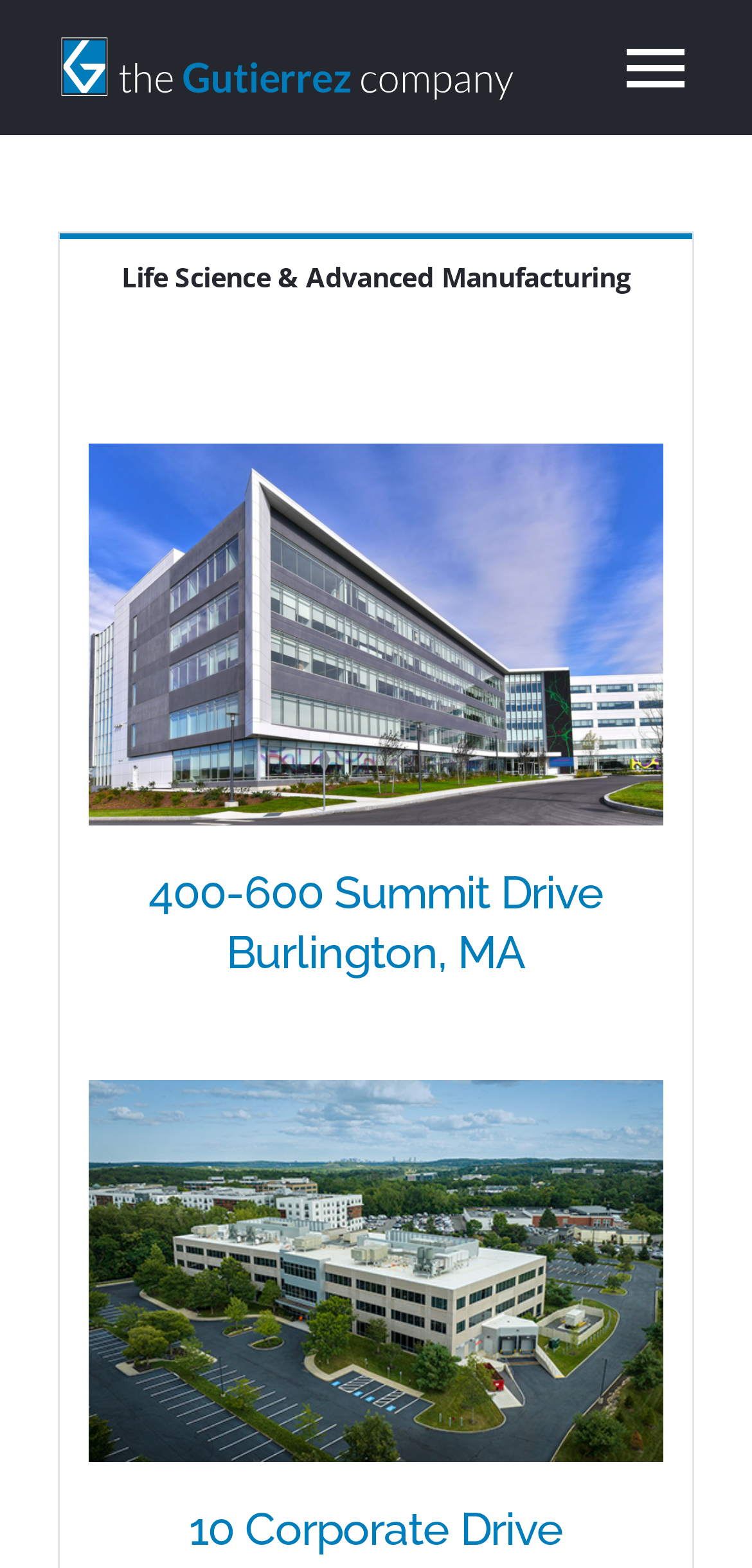Bounding box coordinates should be in the format (top-left x, top-left y, bottom-right x, bottom-right y) and all values should be floating point numbers between 0 and 1. Determine the bounding box coordinate for the UI element described as: Case Studies

[0.0, 0.33, 1.0, 0.41]